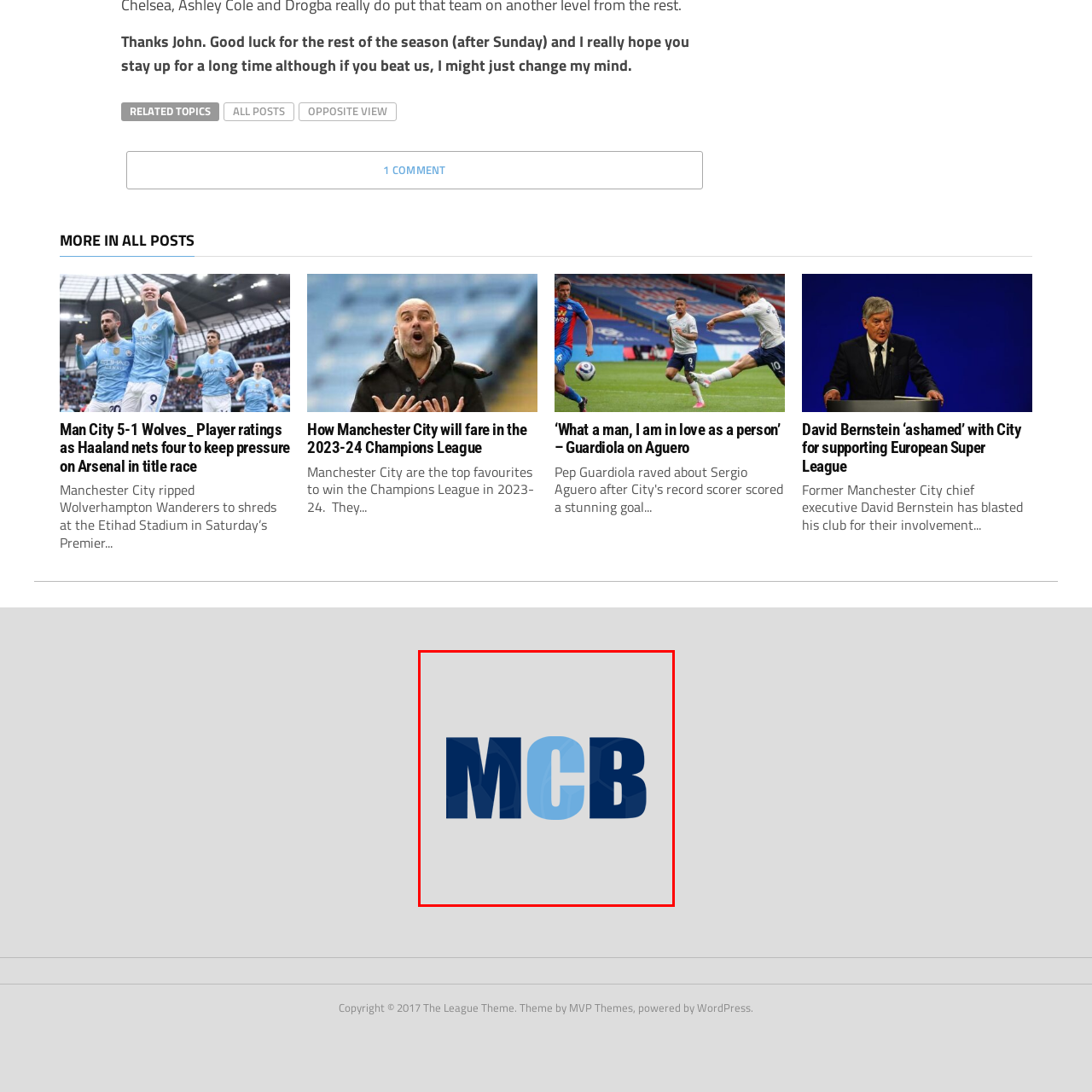Describe extensively the image that is contained within the red box.

The image features a stylized logo representing the "Manchester City Blog" (MCB). The letters "MCB" are prominently displayed in a bold, modern font: the "M" and "B" are shaded in dark navy blue, while the "C" is rendered in a lighter blue hue, creating a visually striking contrast. The design is complemented by a subtle background texture, likely inspired by football motifs, which enhances the sports theme of the blog. This logo is part of the branding for a platform focused on news, commentary, and analysis related to Manchester City Football Club, reflecting the club's identity and engaging its fan base.